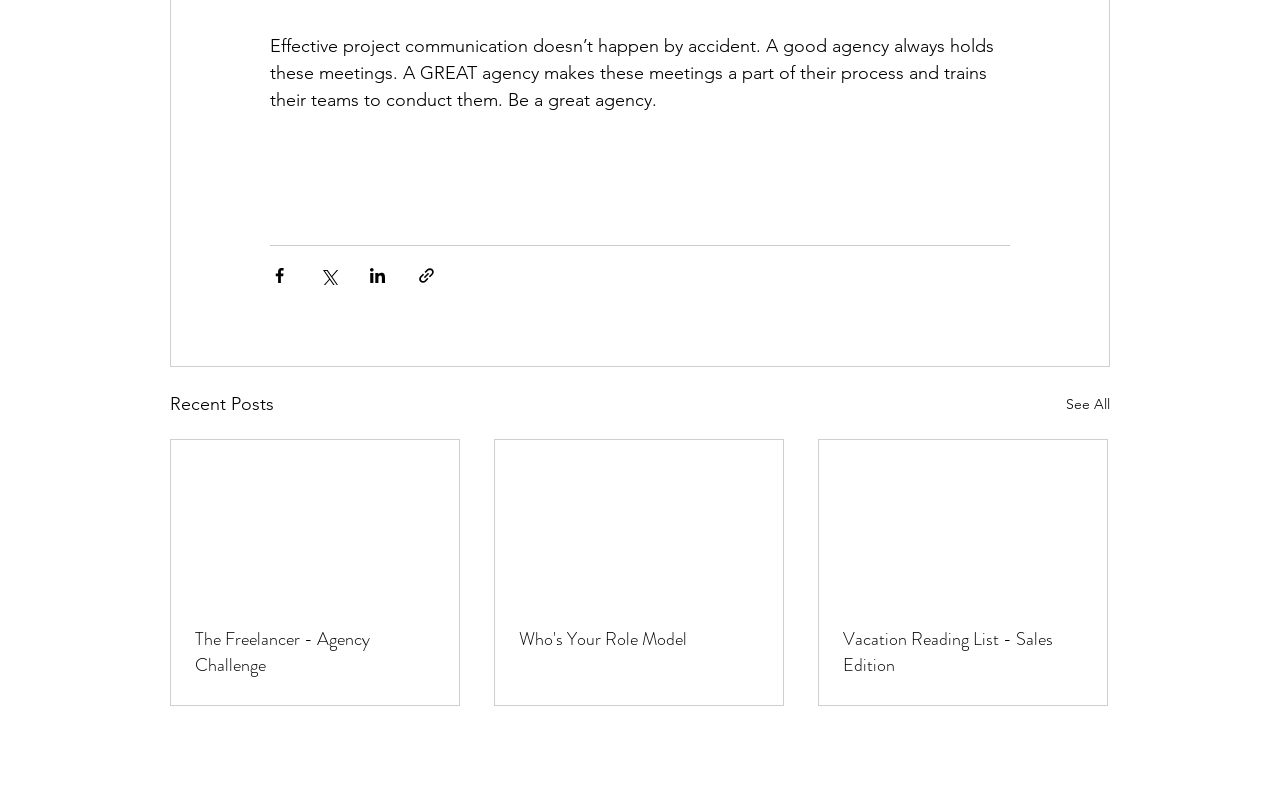Determine the bounding box coordinates of the element that should be clicked to execute the following command: "Share via Facebook".

[0.211, 0.332, 0.226, 0.355]